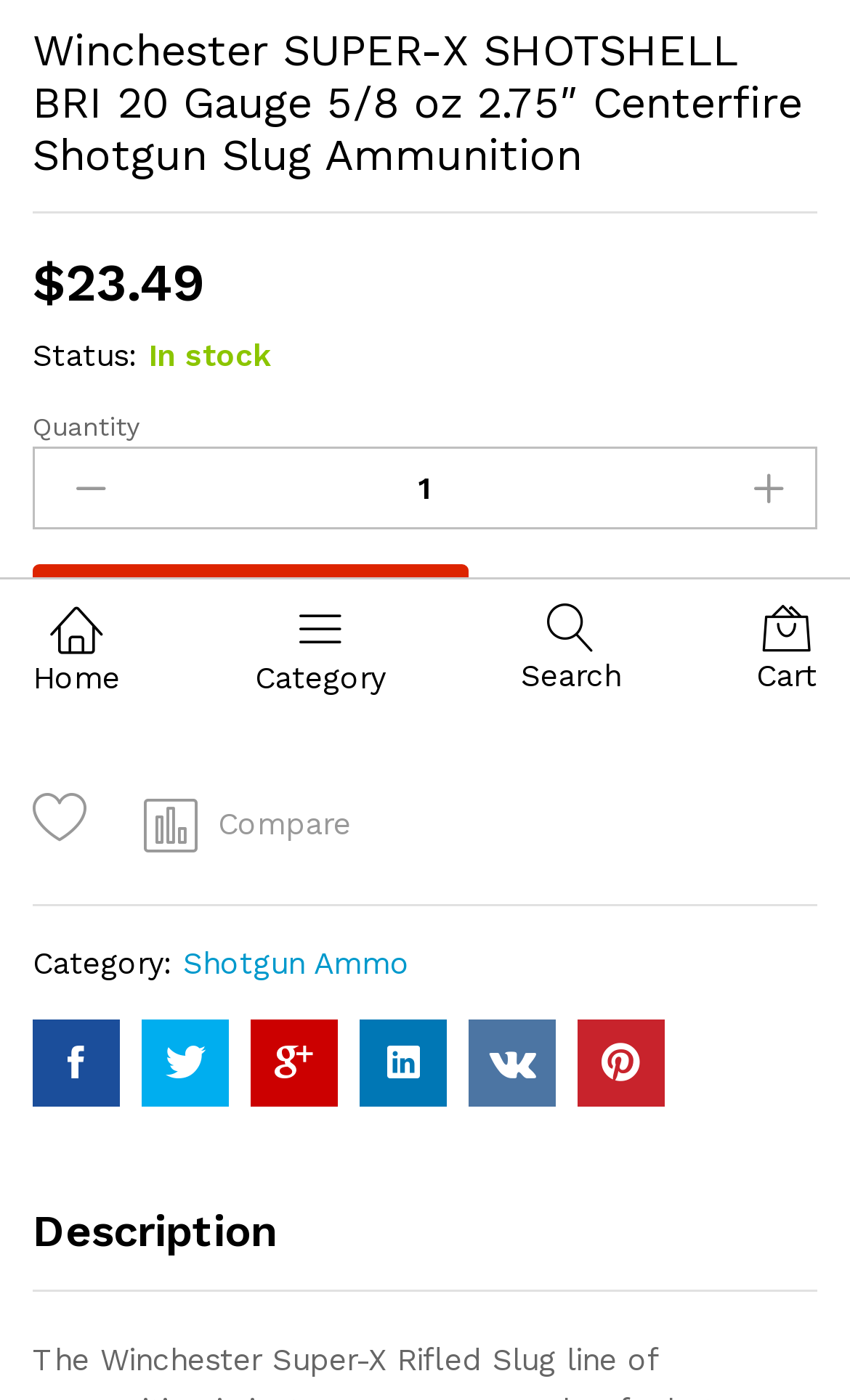Provide the bounding box coordinates for the UI element that is described as: "Home".

[0.038, 0.429, 0.141, 0.501]